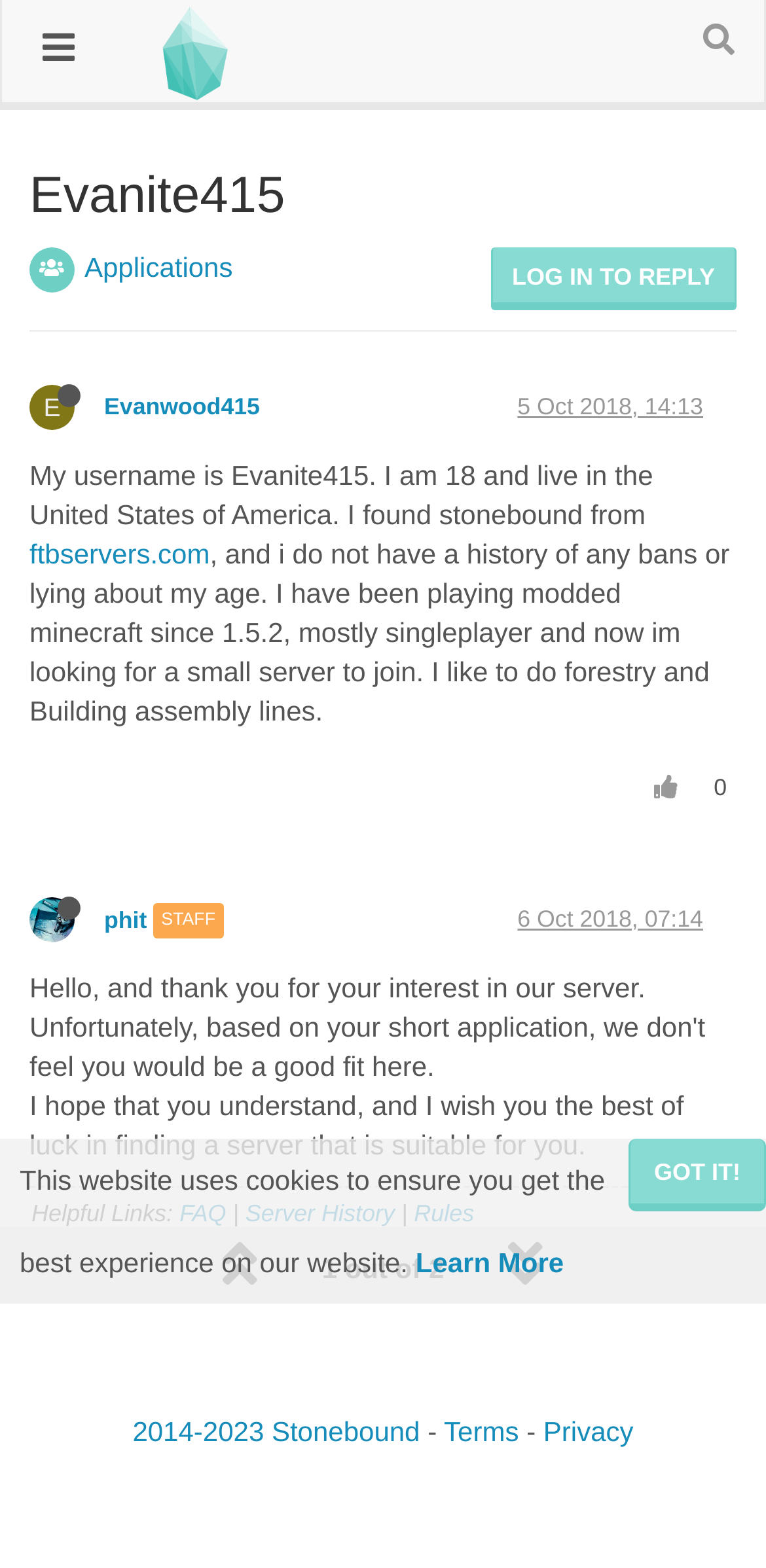What is the name of the server the author found?
Utilize the information in the image to give a detailed answer to the question.

The name of the server the author found can be found in the static text element on the webpage, which mentions 'I found stonebound from ftbservers.com'.